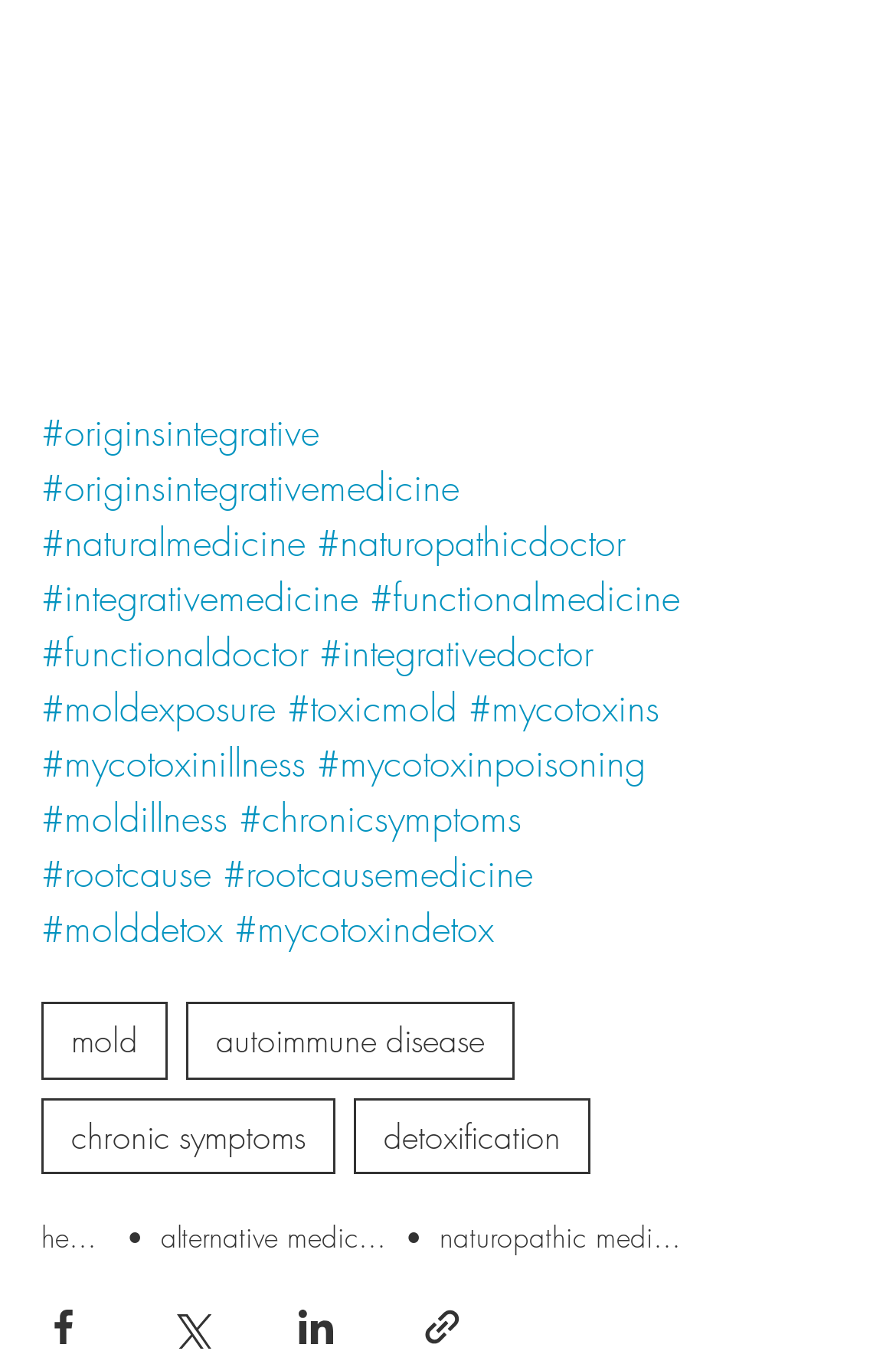Using the description "#rootcause", locate and provide the bounding box of the UI element.

[0.046, 0.628, 0.236, 0.665]